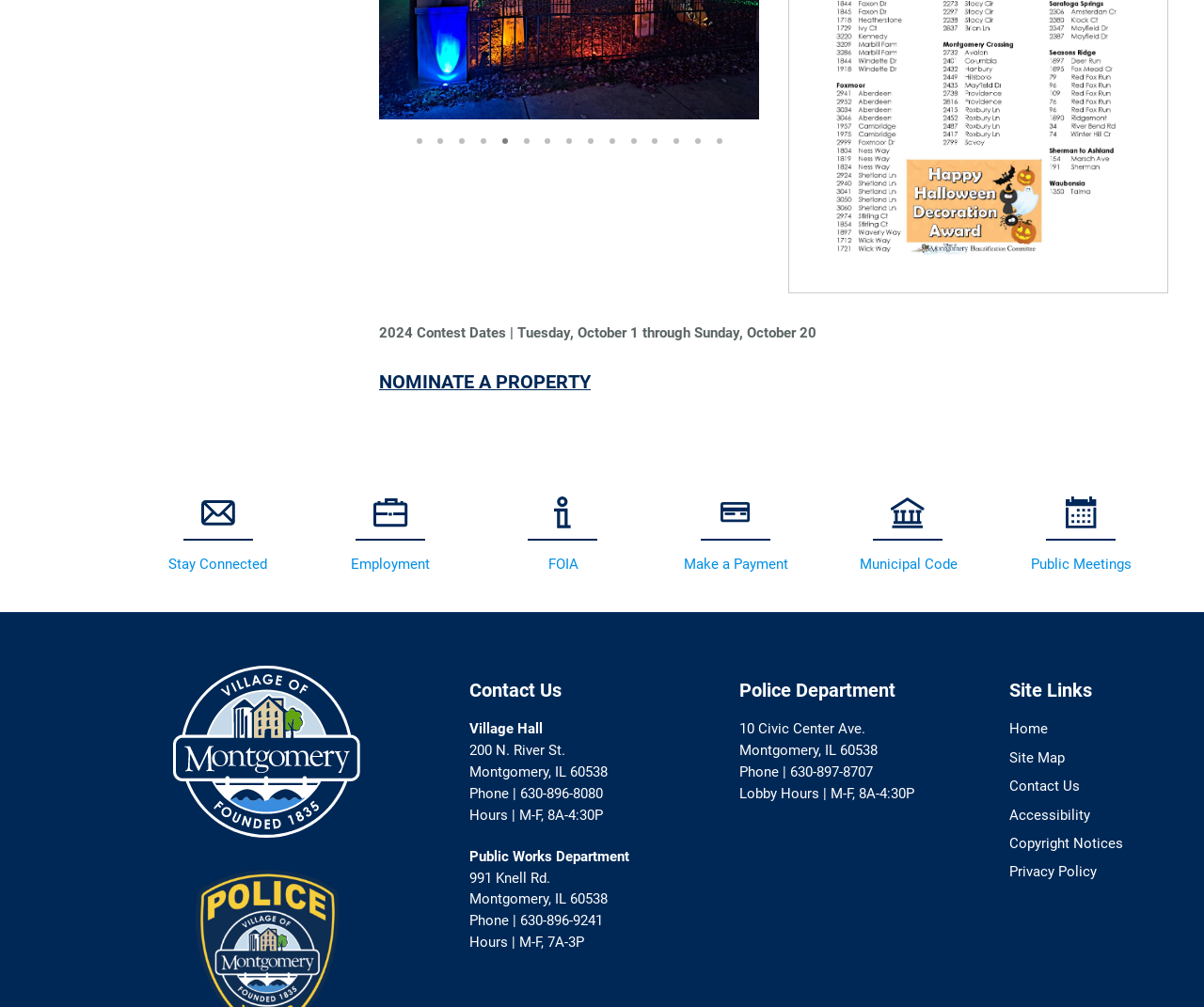What is the phone number of the Police Department?
Please give a detailed and elaborate answer to the question.

I searched for the Police Department section and found the phone number, which is '630-897-8707'.